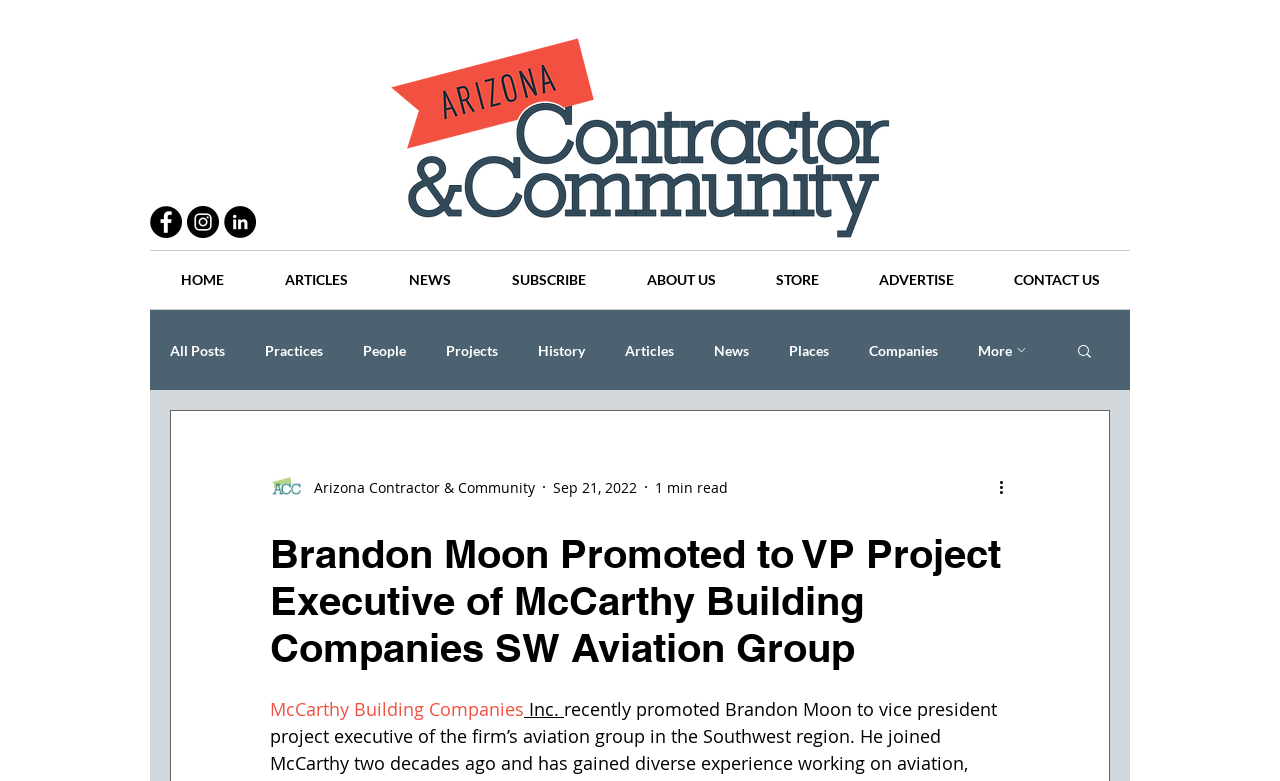What is the estimated time to read the article?
Look at the image and respond with a one-word or short-phrase answer.

1 min